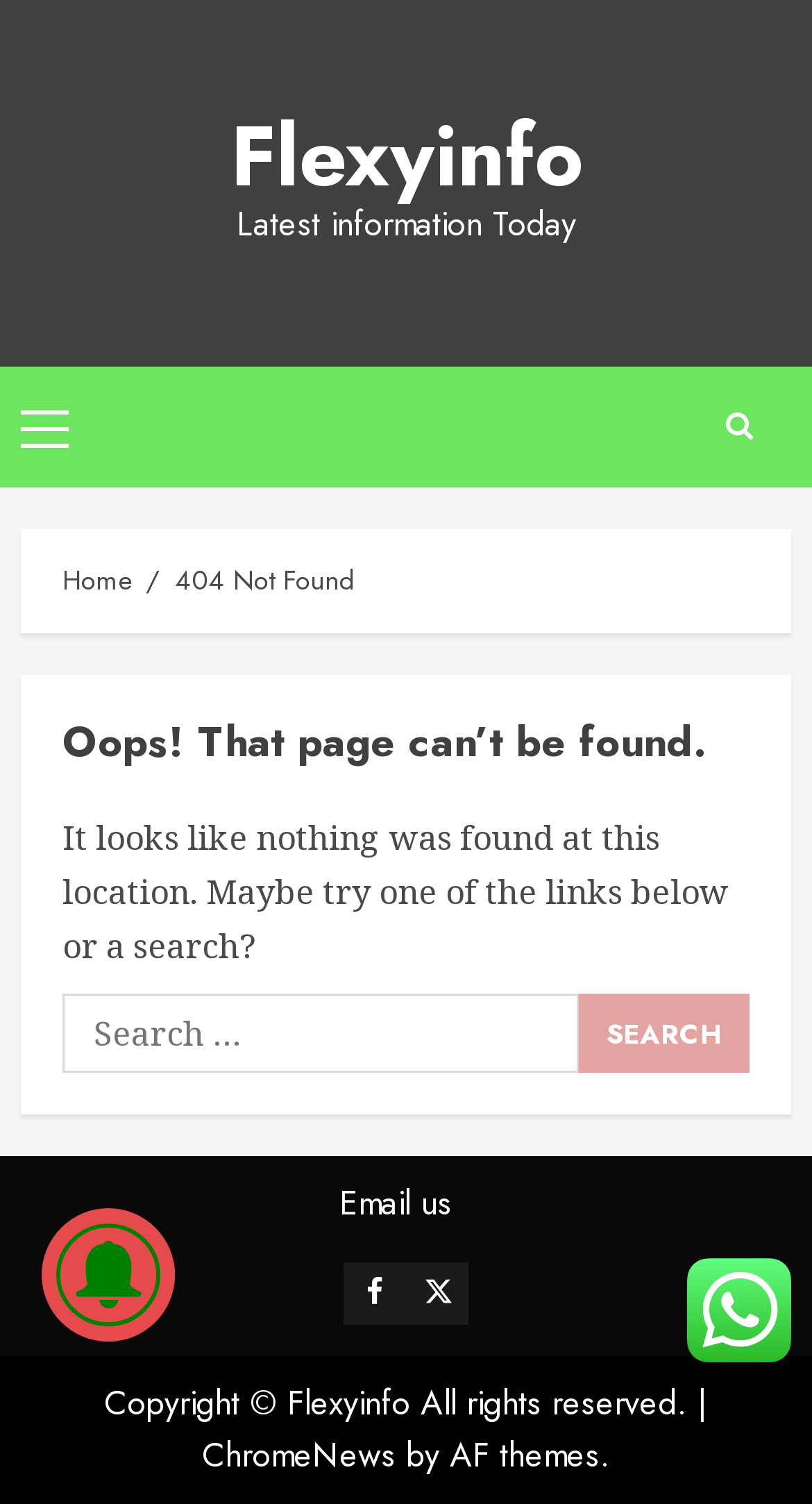Provide the bounding box coordinates of the section that needs to be clicked to accomplish the following instruction: "Email us."

[0.418, 0.784, 0.556, 0.816]